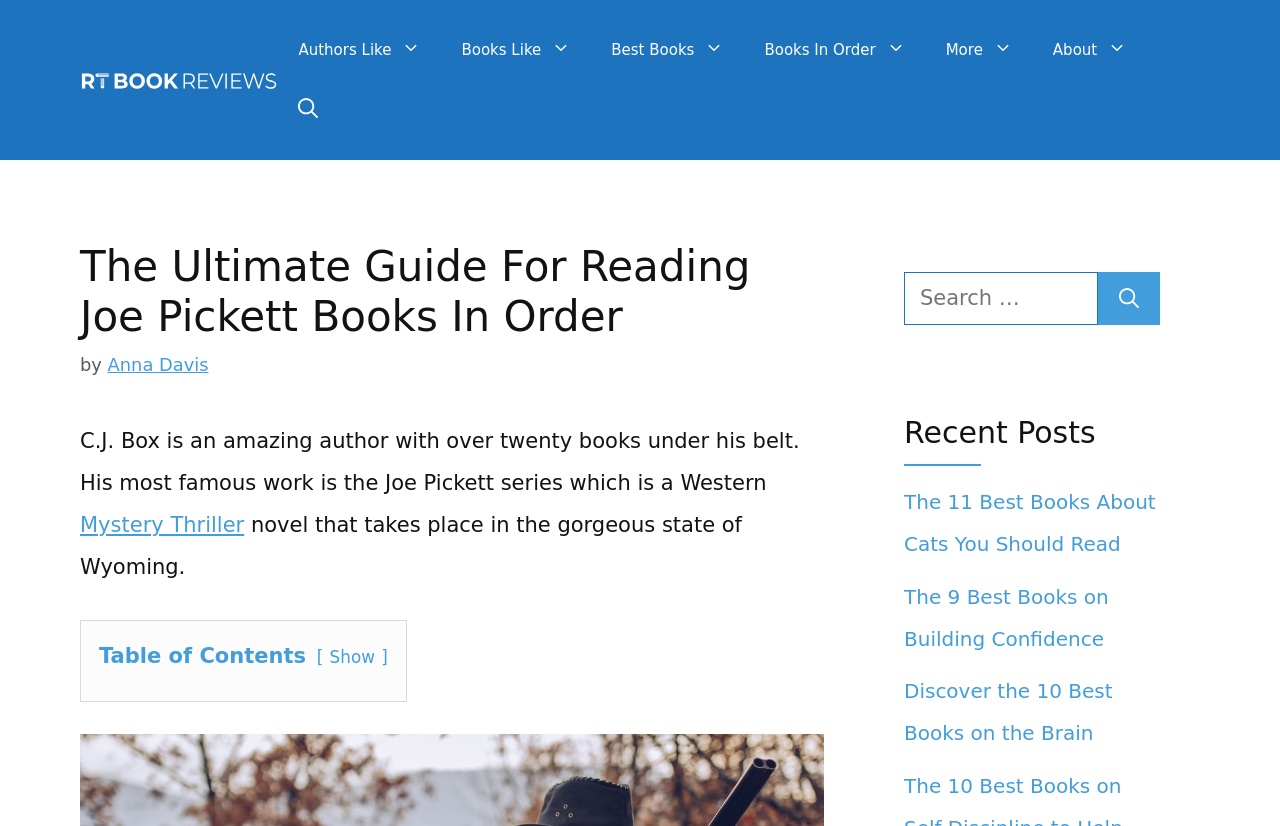What is the category of the book mentioned in the text?
Please use the image to provide an in-depth answer to the question.

The answer can be found in the paragraph of text that describes the Joe Pickett series, which states '...a Western novel that takes place in the gorgeous state of Wyoming.' and has a link with the text 'Mystery Thriller'.